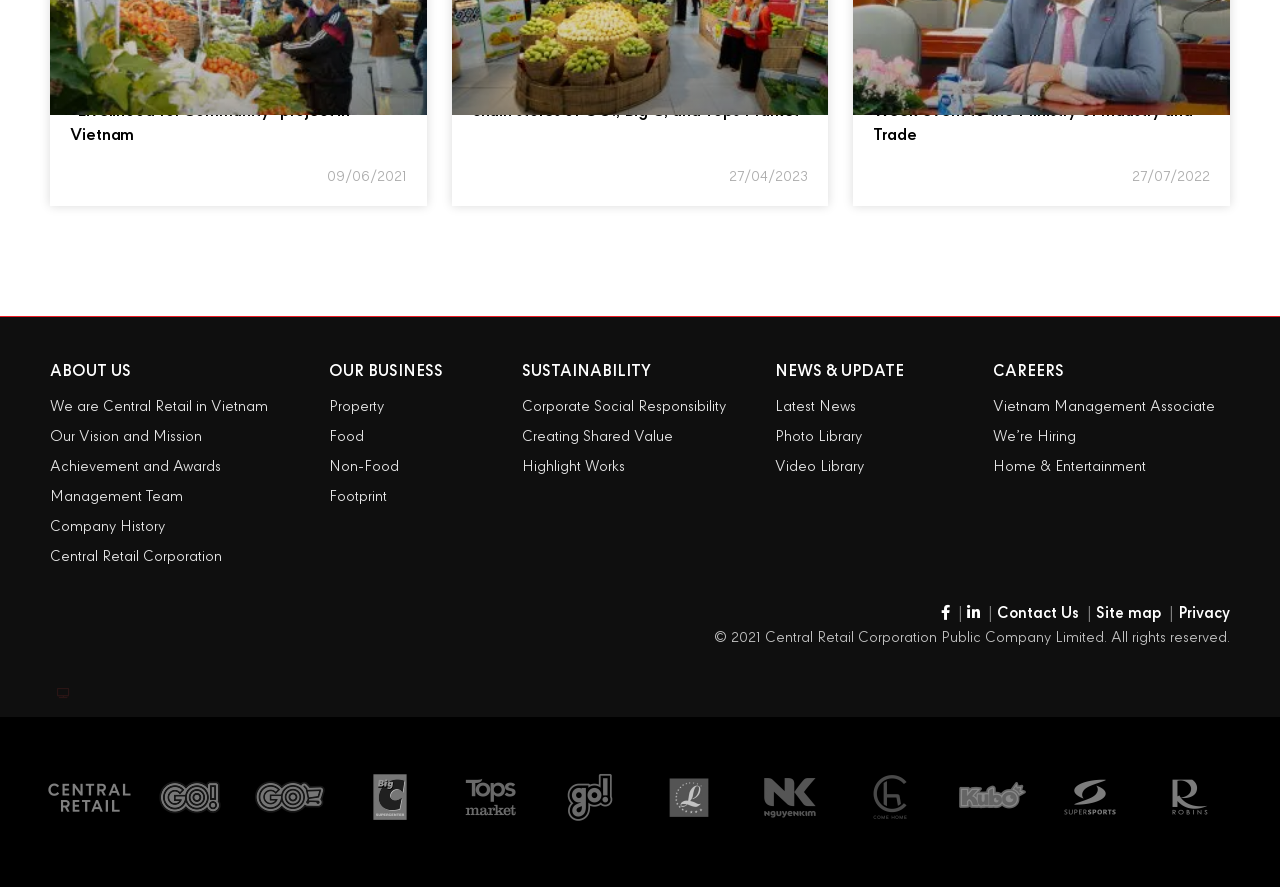Determine the bounding box coordinates for the element that should be clicked to follow this instruction: "Go to 'Contact Us'". The coordinates should be given as four float numbers between 0 and 1, in the format [left, top, right, bottom].

[0.779, 0.677, 0.843, 0.706]